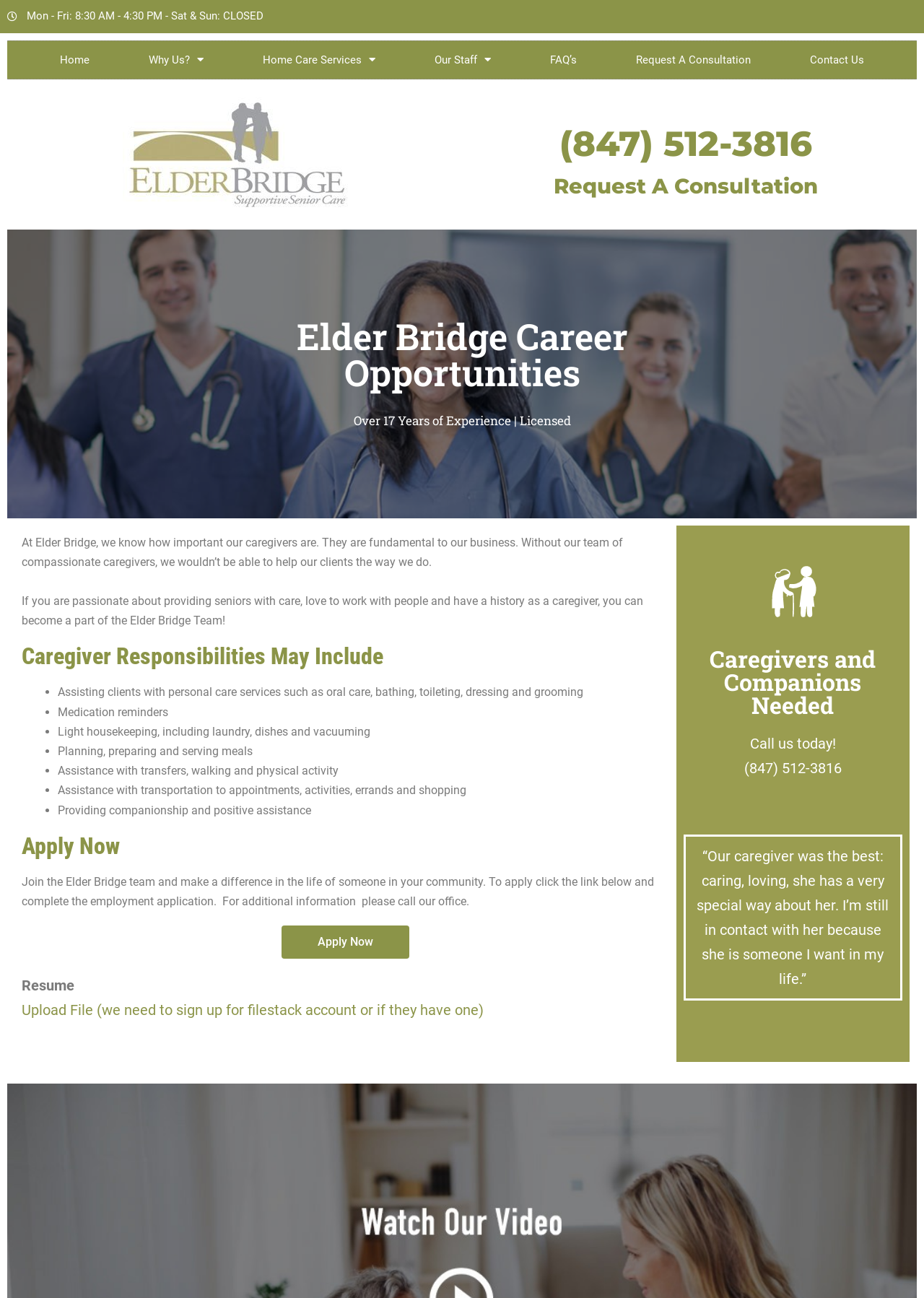What is the role of caregivers at Elder Bridge?
Based on the image, answer the question with a single word or brief phrase.

Assisting clients with personal care services